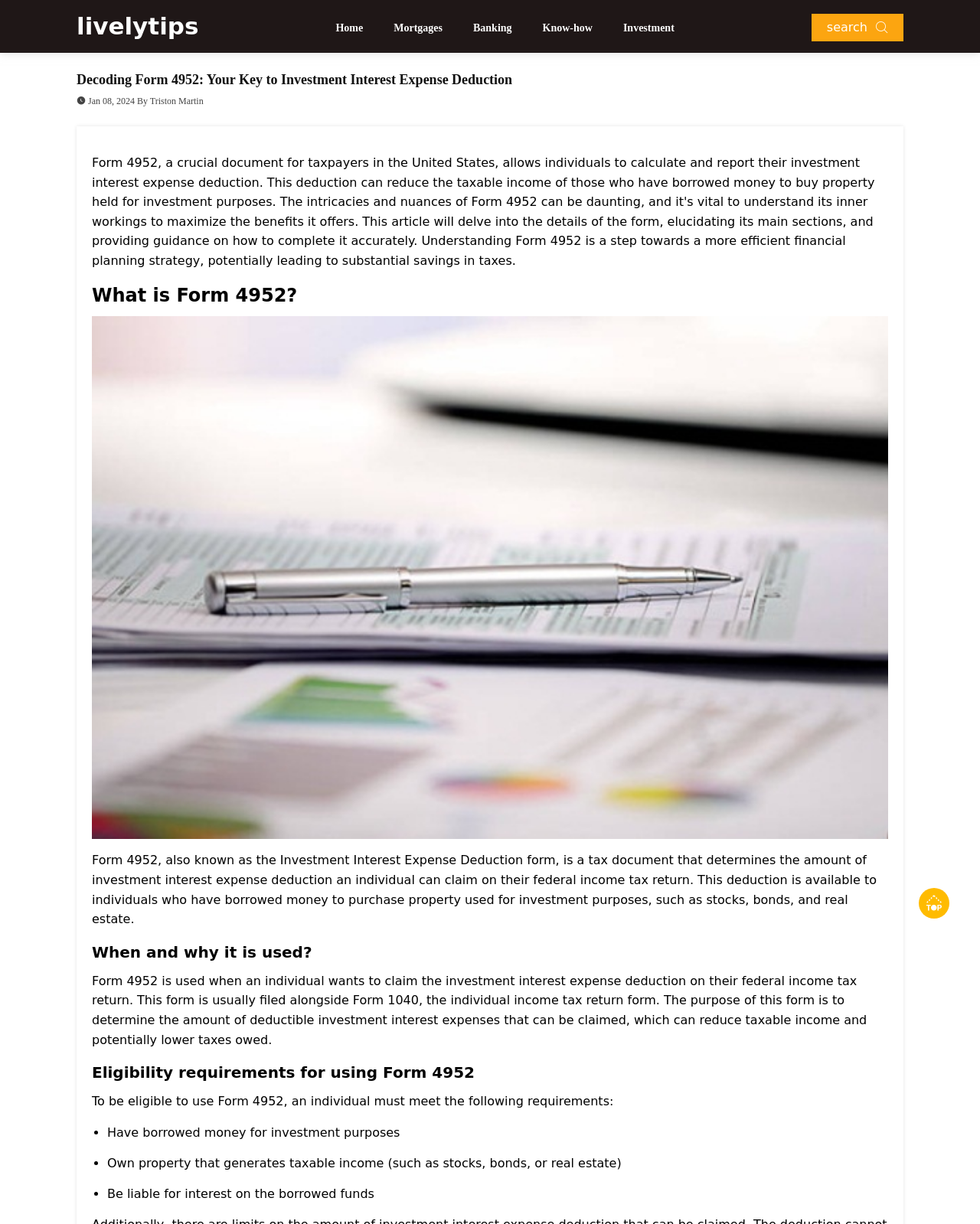Based on the element description Investment, identify the bounding box of the UI element in the given webpage screenshot. The coordinates should be in the format (top-left x, top-left y, bottom-right x, bottom-right y) and must be between 0 and 1.

[0.031, 0.226, 0.173, 0.244]